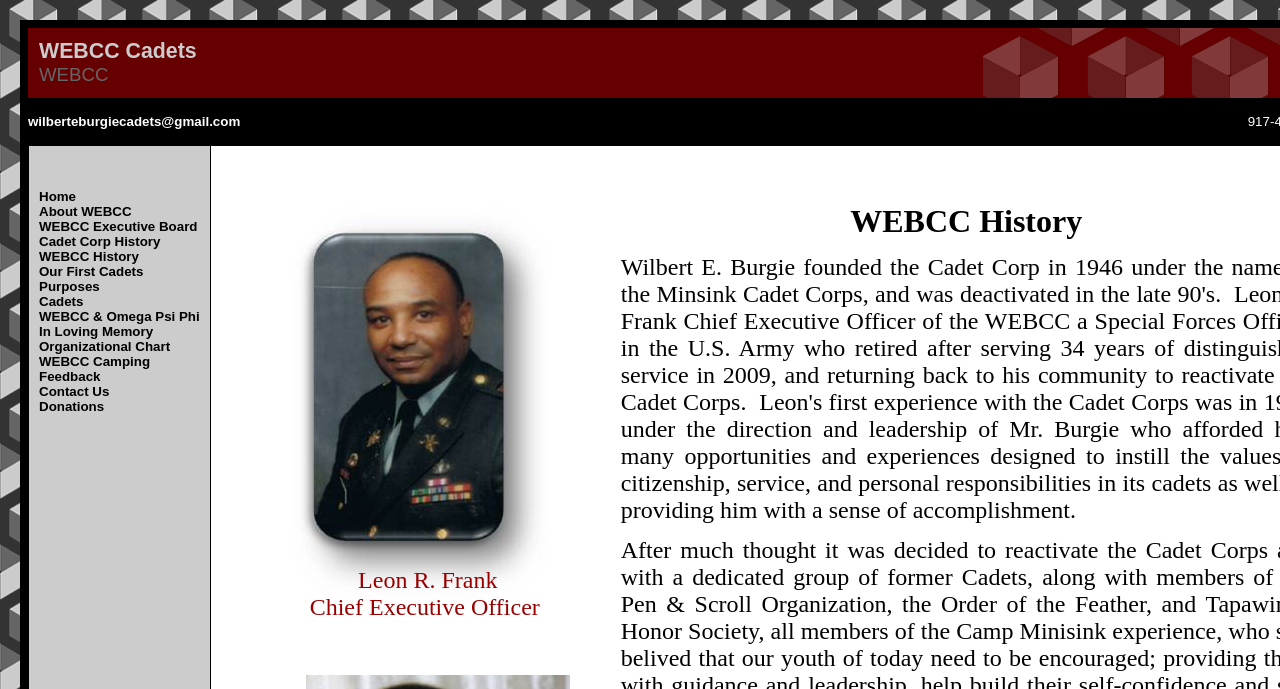Use a single word or phrase to answer this question: 
What is the email address on the webpage?

wilberteburgiecadets@gmail.com